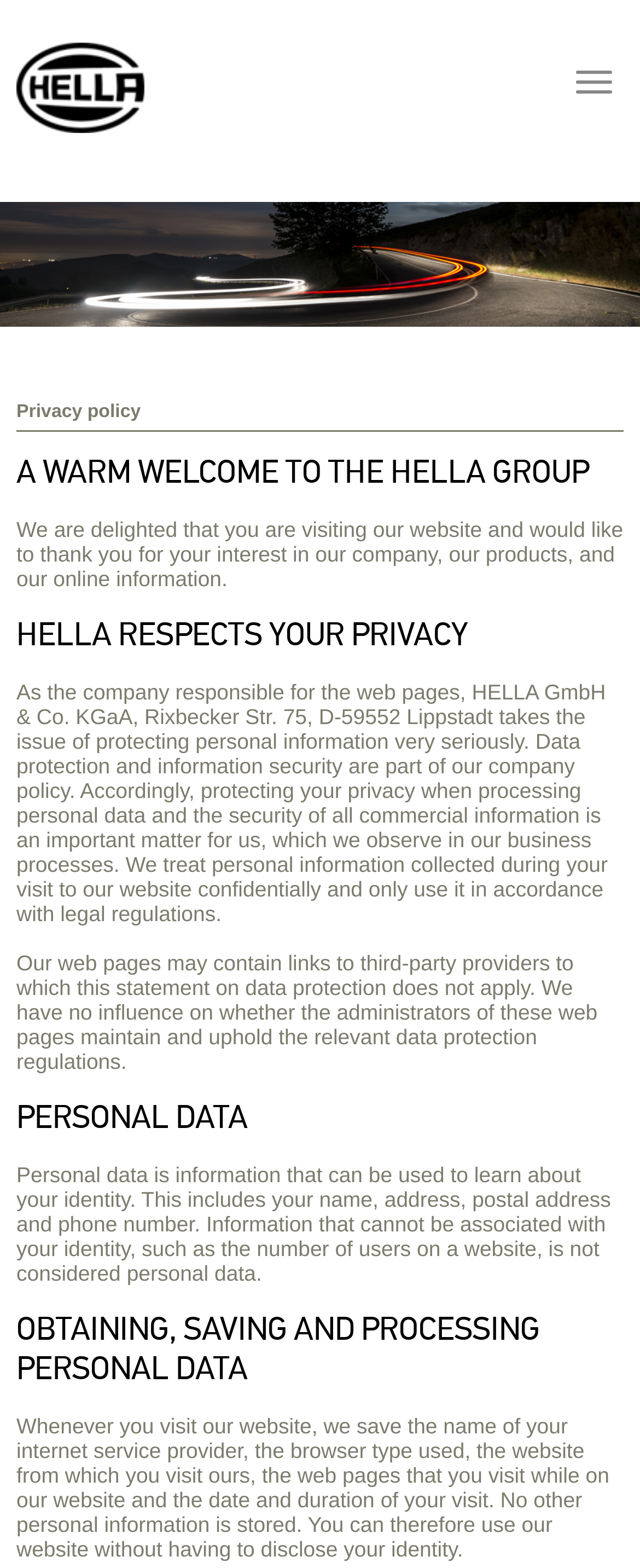Use a single word or phrase to respond to the question:
What is the company name on the webpage?

HELLA